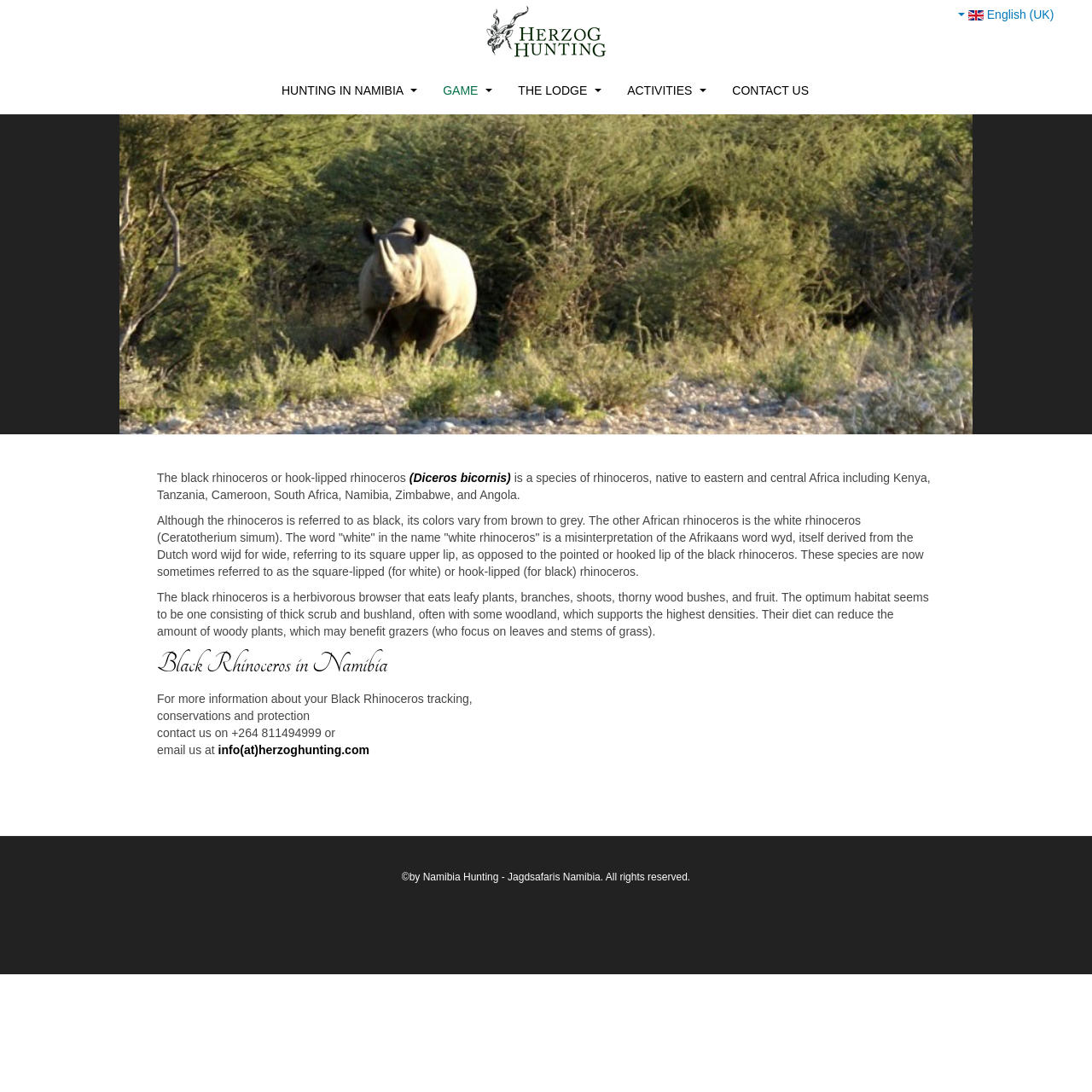Show the bounding box coordinates for the element that needs to be clicked to execute the following instruction: "Learn more about game in Namibia". Provide the coordinates in the form of four float numbers between 0 and 1, i.e., [left, top, right, bottom].

[0.406, 0.062, 0.451, 0.105]